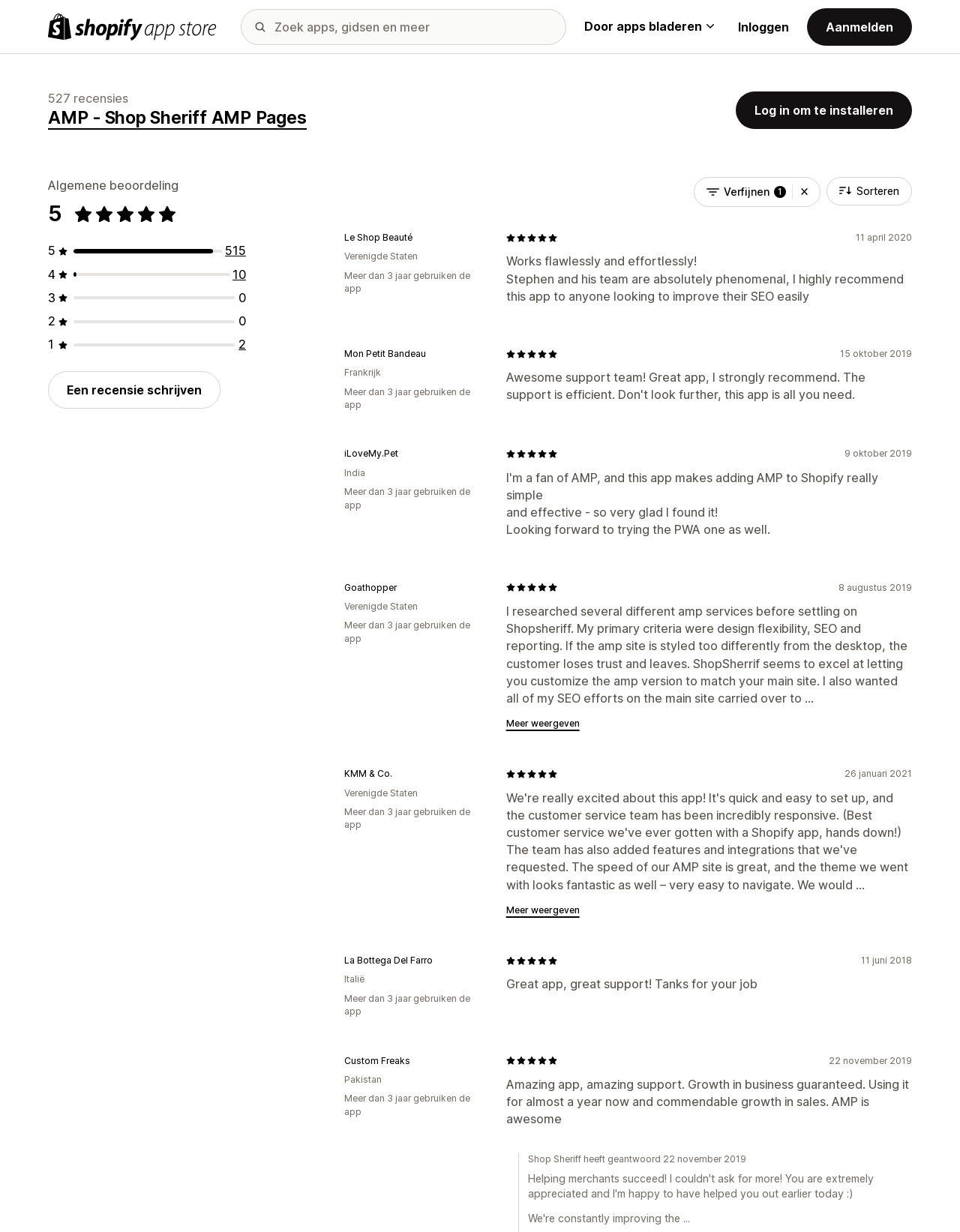Locate the bounding box coordinates of the element that needs to be clicked to carry out the instruction: "Log in to install". The coordinates should be given as four float numbers ranging from 0 to 1, i.e., [left, top, right, bottom].

[0.766, 0.074, 0.95, 0.105]